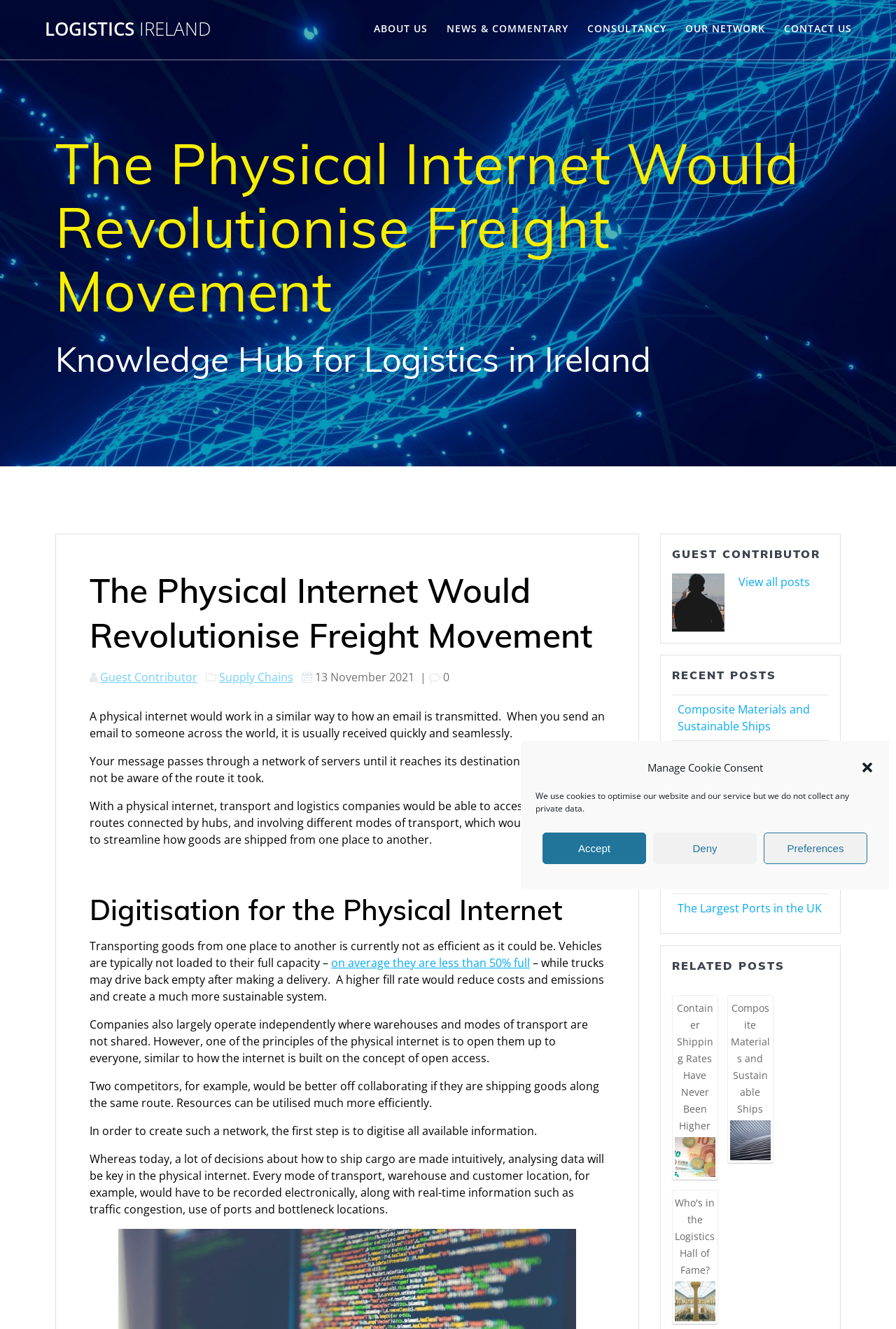What is the name of the website?
Look at the image and answer the question with a single word or phrase.

Logistics Ireland